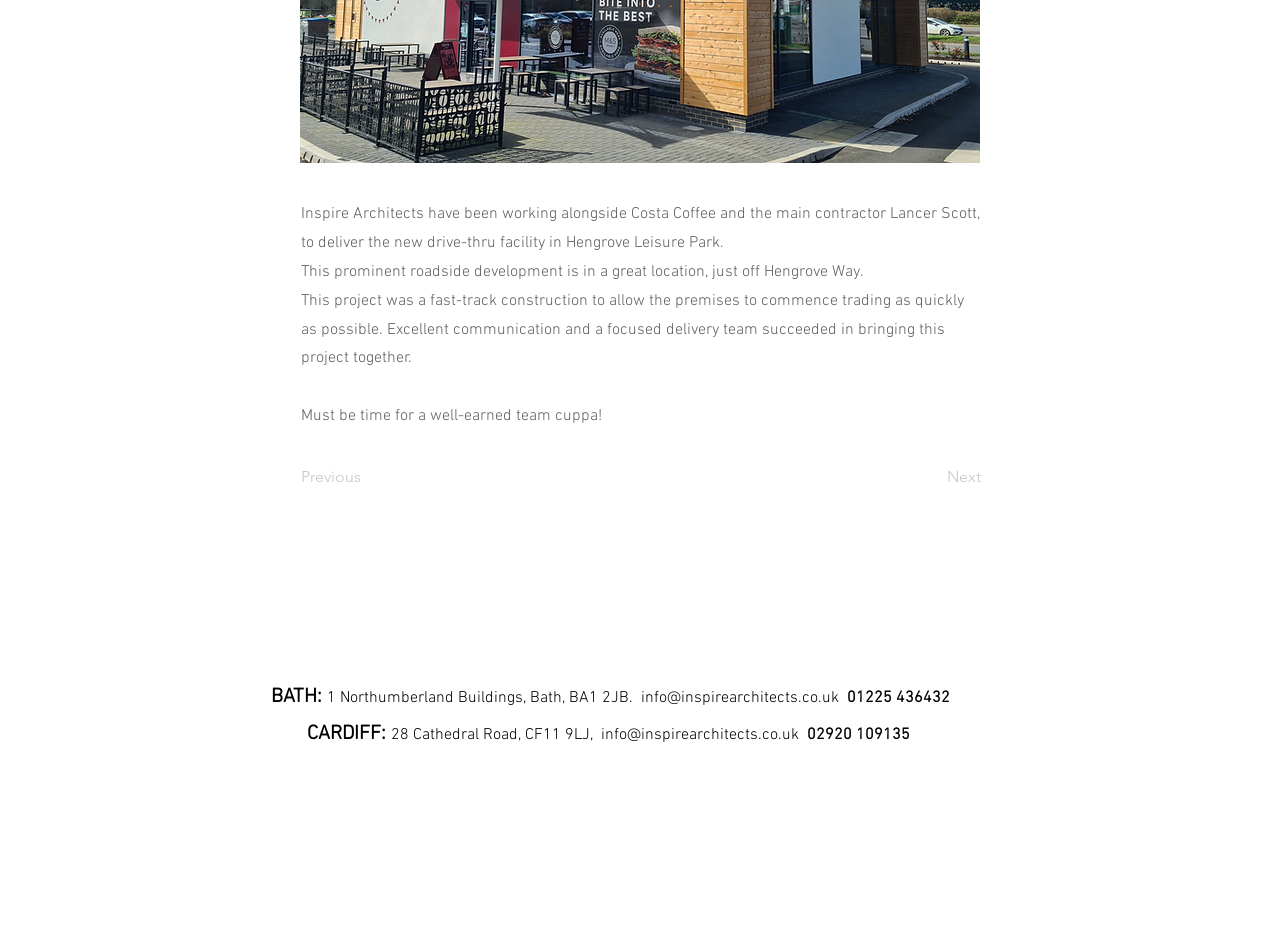Predict the bounding box of the UI element based on the description: "02920 109135". The coordinates should be four float numbers between 0 and 1, formatted as [left, top, right, bottom].

[0.63, 0.767, 0.711, 0.793]